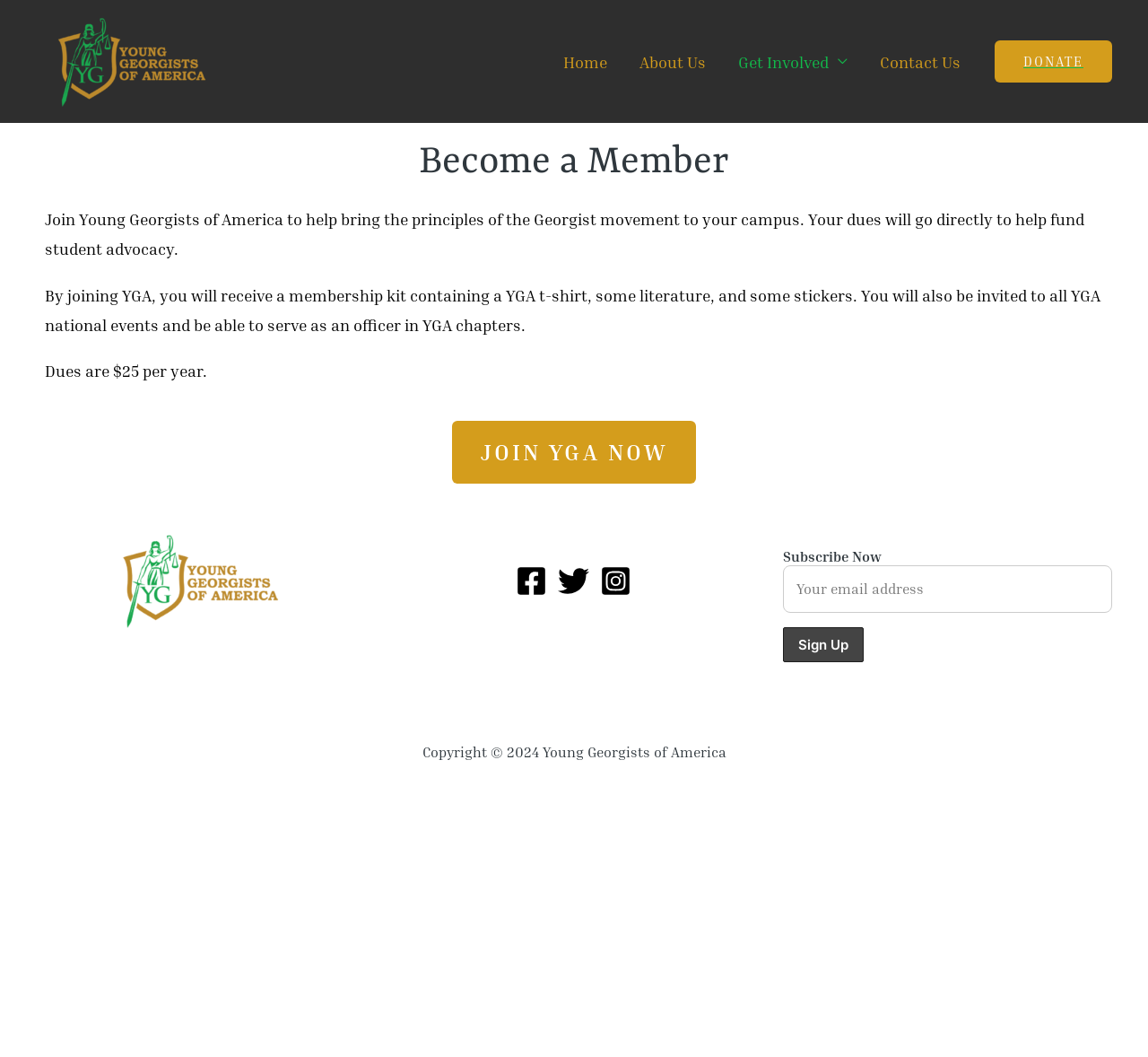Offer a meticulous description of the webpage's structure and content.

The webpage is about becoming a member of the Young Georgists of America organization. At the top, there is a link to the organization's homepage, followed by a navigation menu with links to "Home", "About Us", "Get Involved", and "Contact Us". On the top right, there is a "DONATE" link.

The main content of the page is an article that explains the benefits of joining the organization. It starts with a heading "Become a Member" and then describes how joining the organization can help bring the principles of the Georgist movement to one's campus. The article also mentions that members will receive a membership kit and be invited to national events.

Below the article, there is a call-to-action button "JOIN YGA NOW" to encourage visitors to sign up. 

At the bottom of the page, there is a footer section with two columns. The left column has a Facebook, Twitter, and Instagram link, each with its corresponding icon. The right column has a subscription form with a "Subscribe Now" heading, a text box to enter an email address, and a "Sign up" button. Below the subscription form, there is a copyright notice stating "Copyright © 2024 Young Georgists of America".